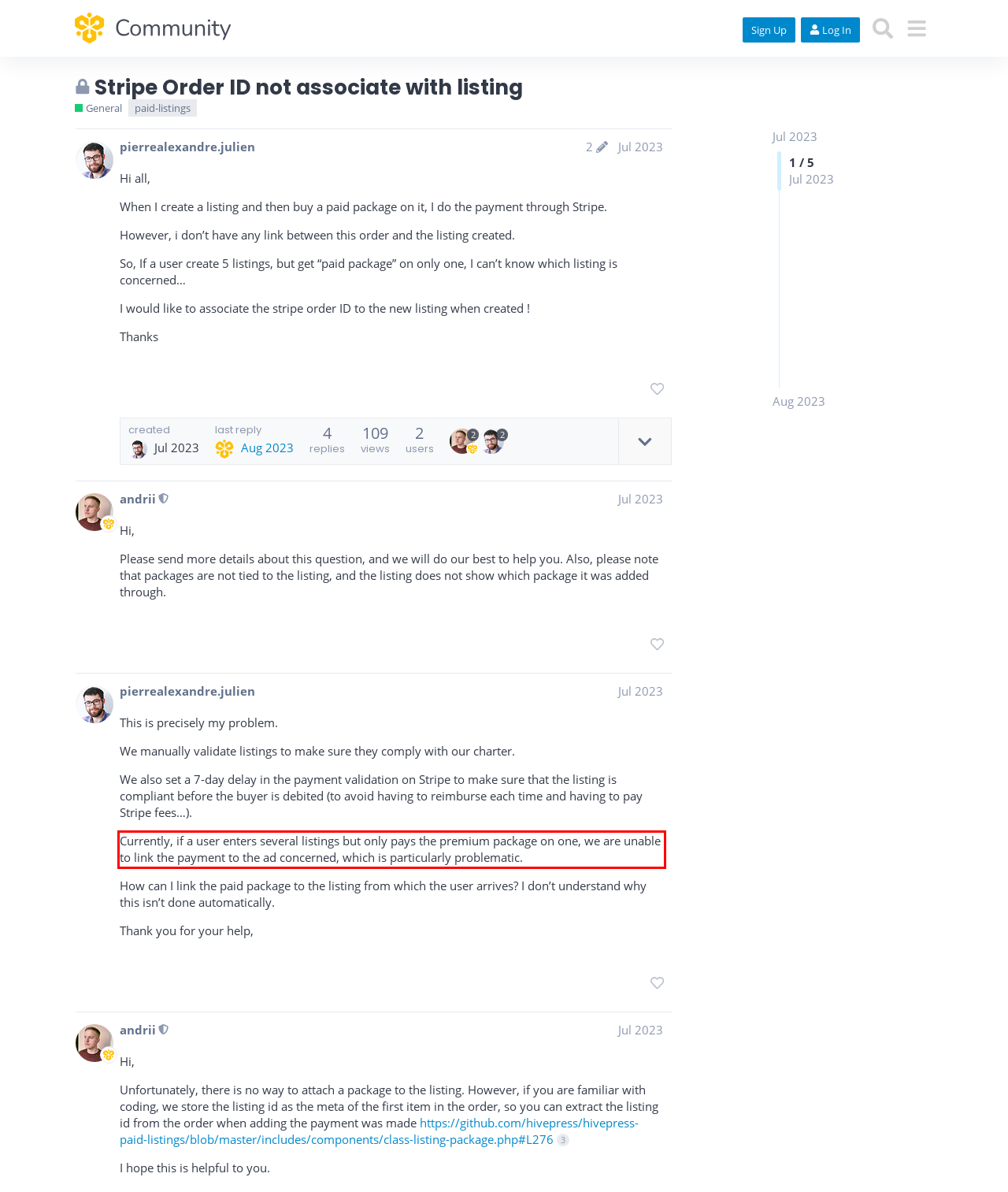Given a webpage screenshot, identify the text inside the red bounding box using OCR and extract it.

Currently, if a user enters several listings but only pays the premium package on one, we are unable to link the payment to the ad concerned, which is particularly problematic.